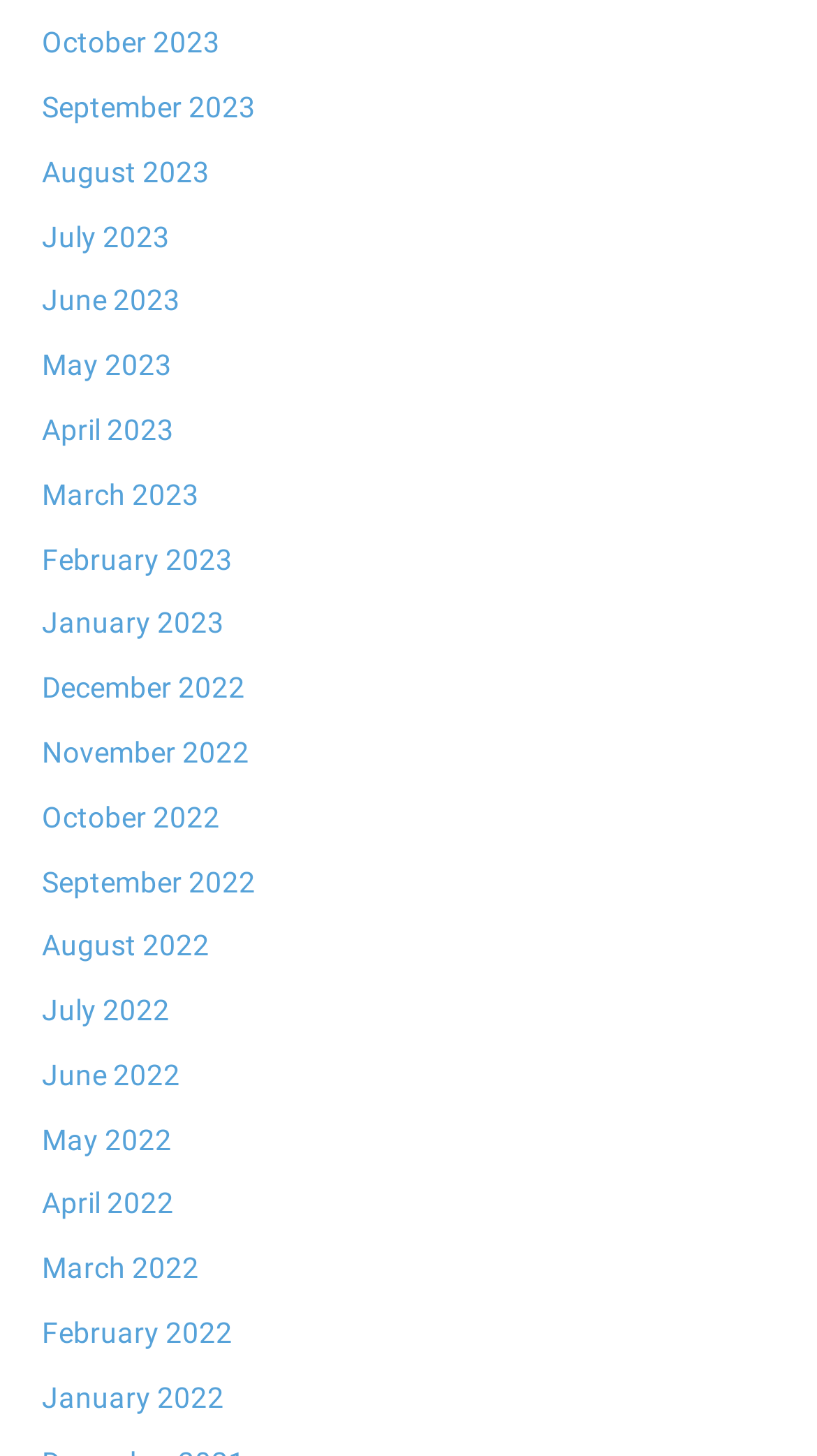Kindly respond to the following question with a single word or a brief phrase: 
Are the months listed in chronological order?

Yes